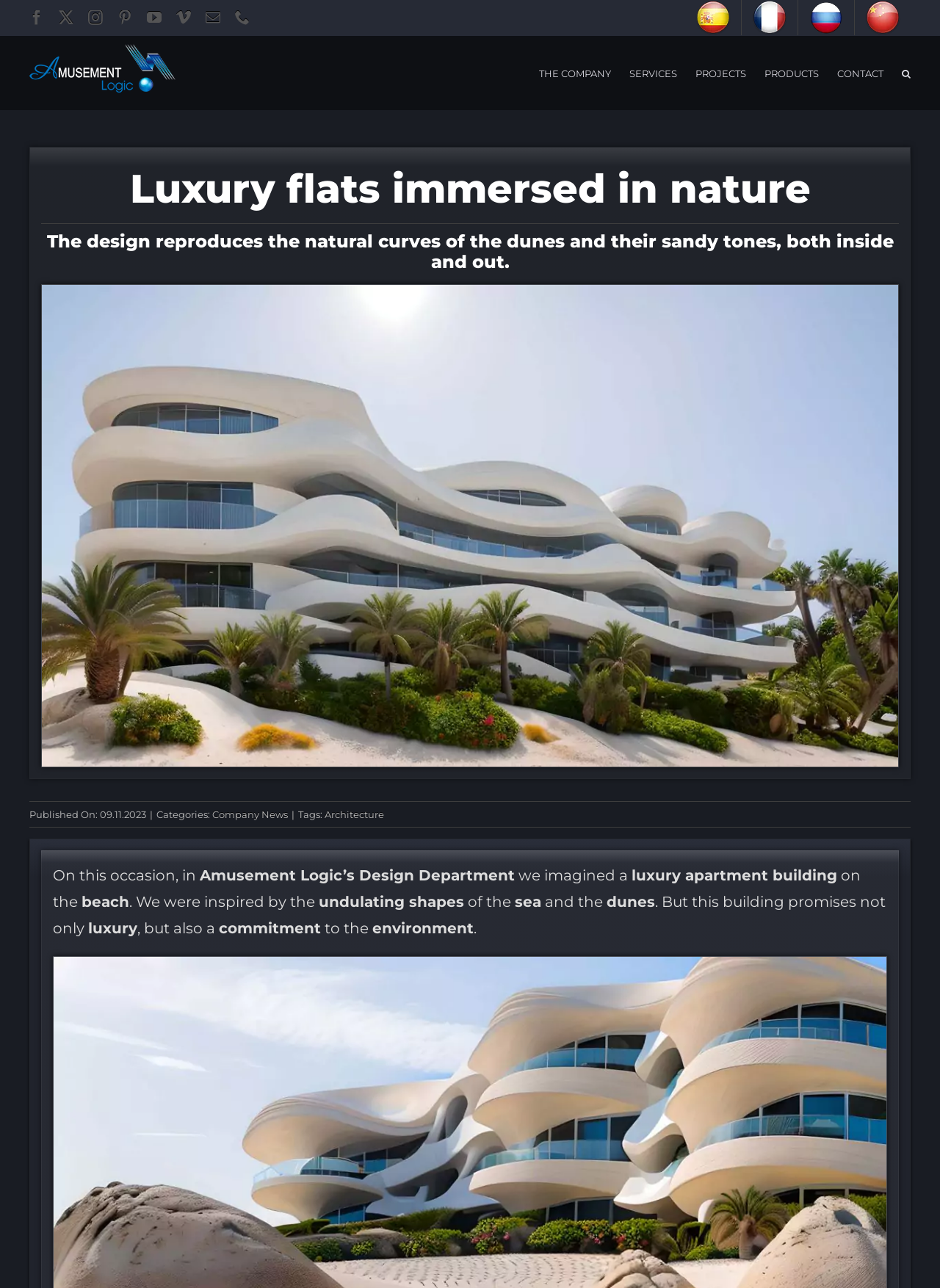Can you determine the bounding box coordinates of the area that needs to be clicked to fulfill the following instruction: "View Amusement Logic Logo"?

[0.031, 0.034, 0.188, 0.072]